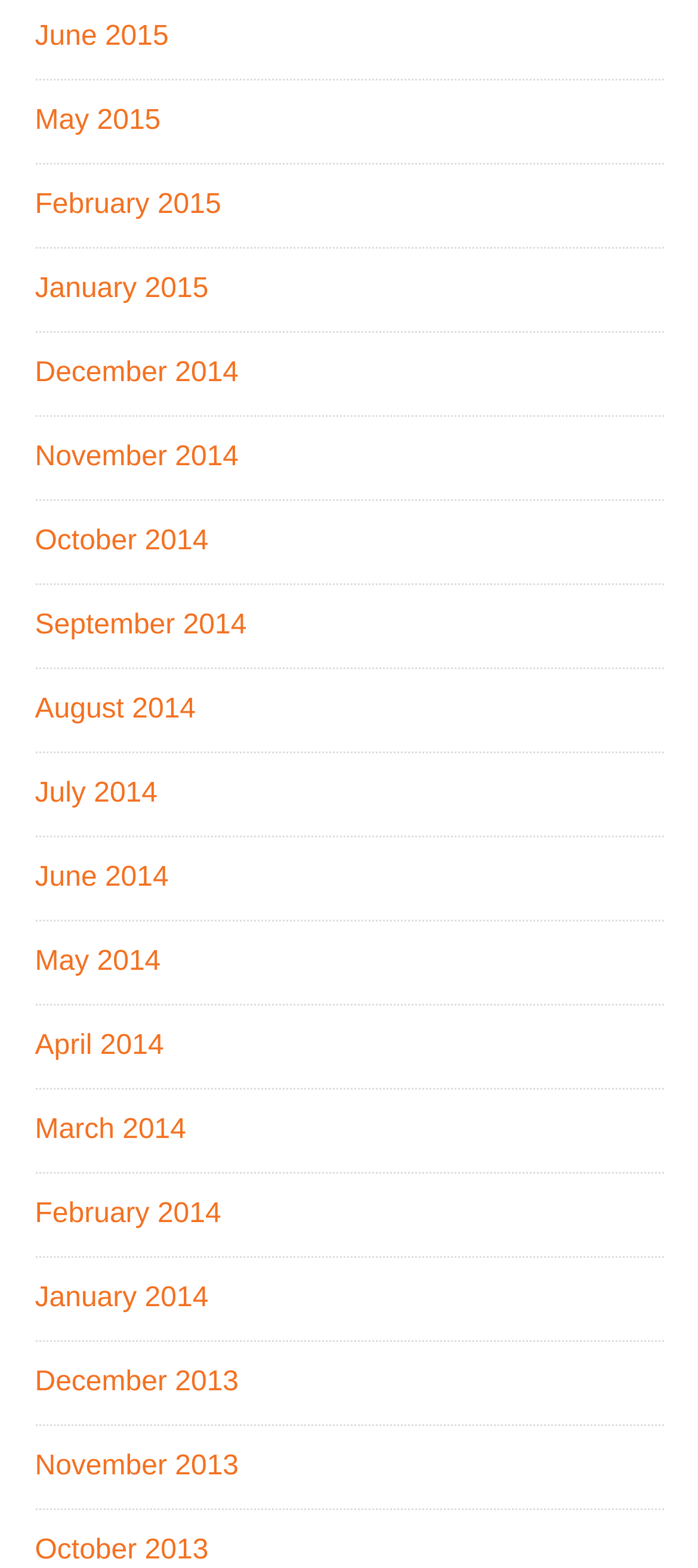Find the bounding box coordinates of the clickable element required to execute the following instruction: "visit December 2014 archives". Provide the coordinates as four float numbers between 0 and 1, i.e., [left, top, right, bottom].

[0.05, 0.229, 0.342, 0.248]